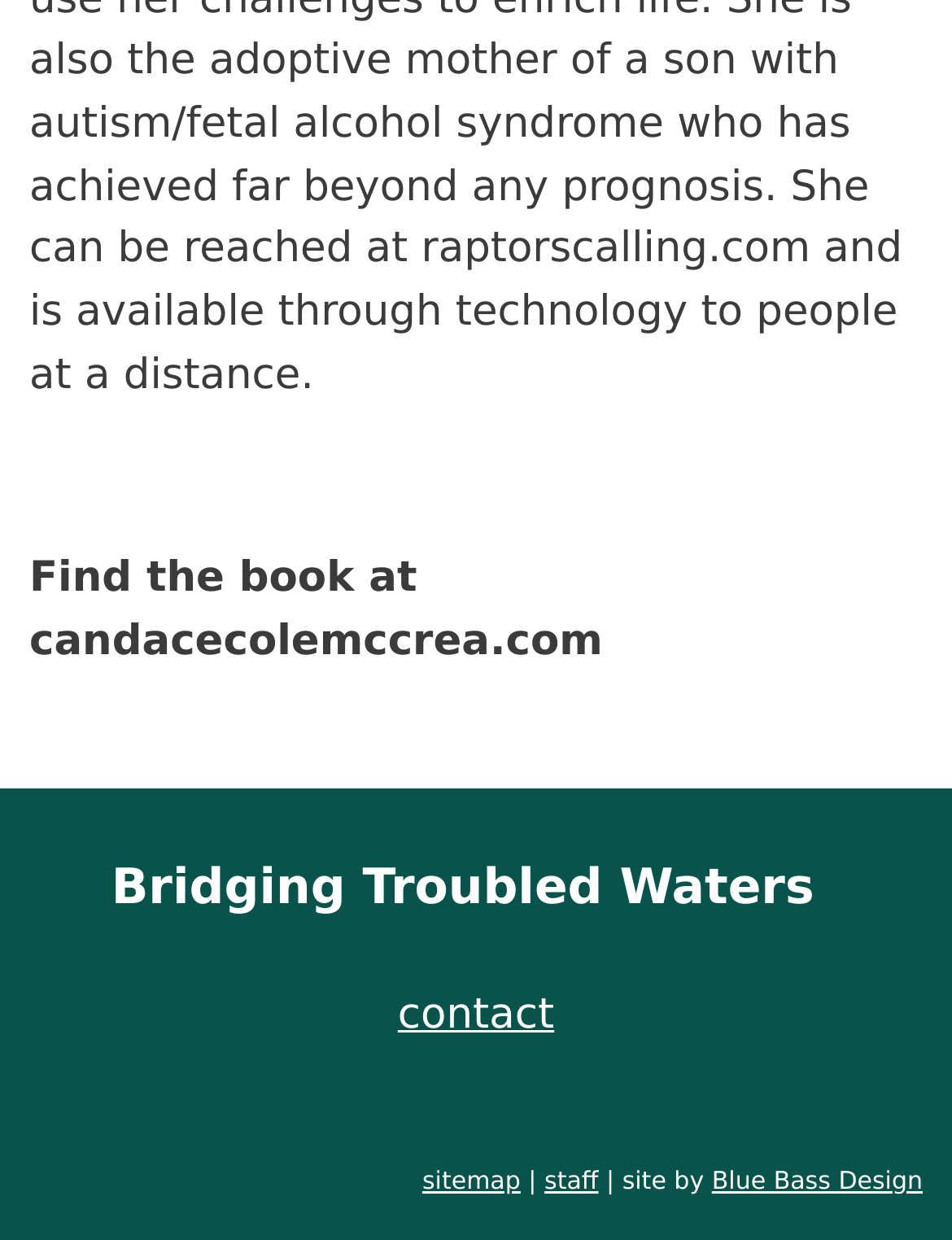Please find the bounding box coordinates (top-left x, top-left y, bottom-right x, bottom-right y) in the screenshot for the UI element described as follows: parent_node: Steedos aria-label="Toggle navigation bar"

None